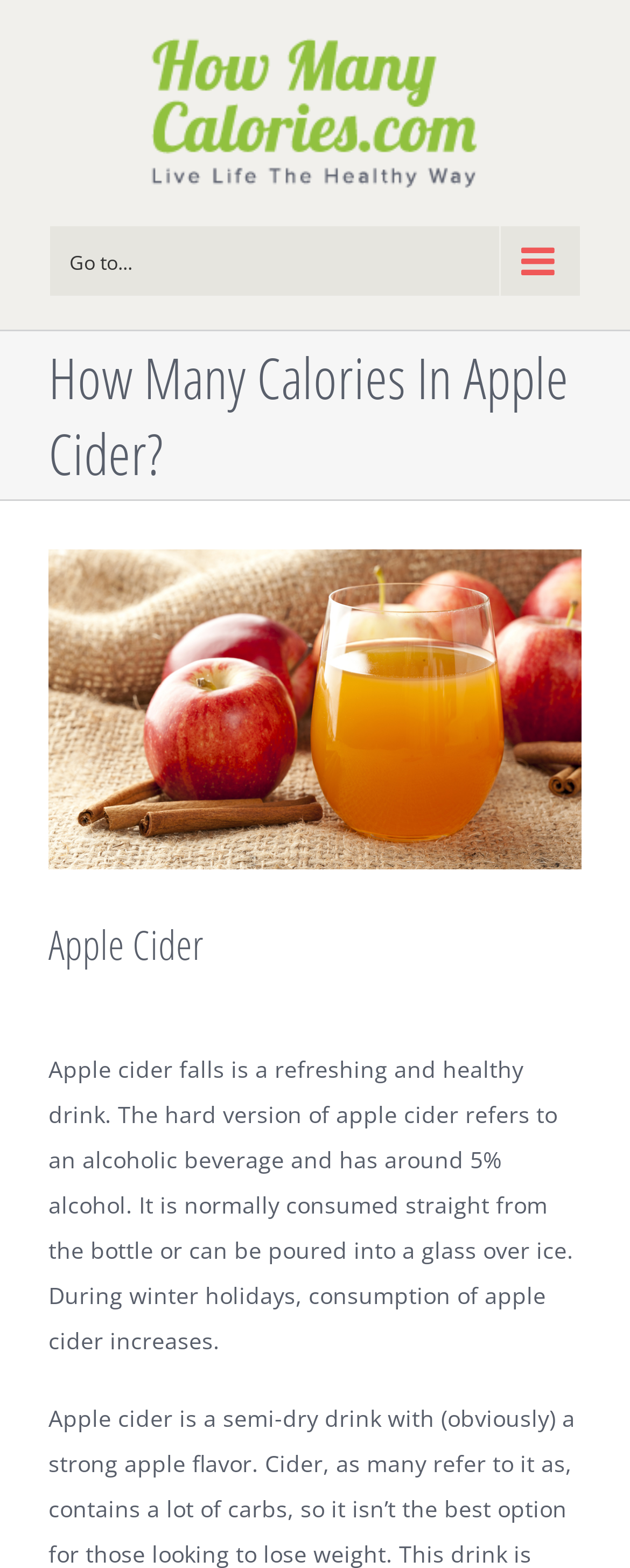Reply to the question below using a single word or brief phrase:
What is the alcohol content of hard apple cider?

Around 5% alcohol